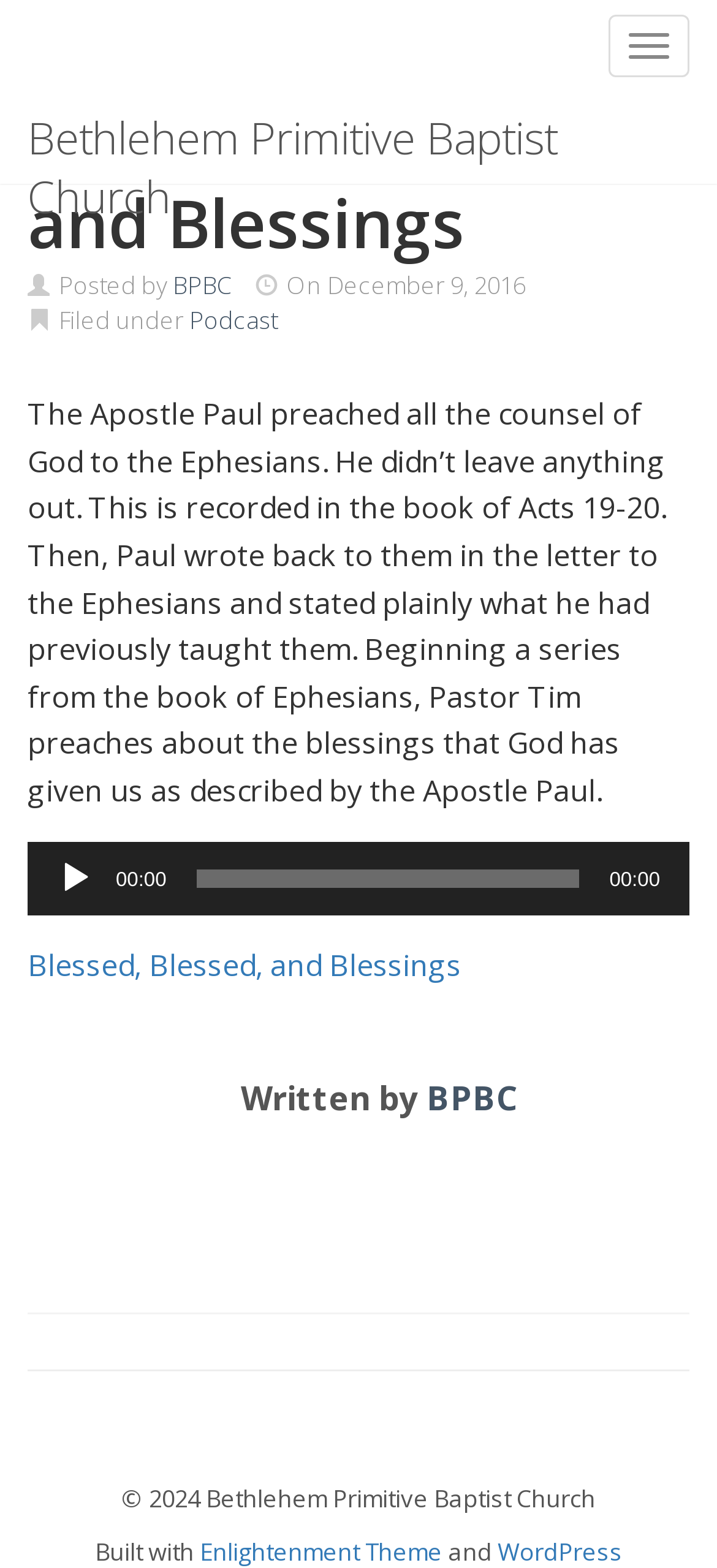Find and provide the bounding box coordinates for the UI element described here: "Bethlehem Primitive Baptist Church". The coordinates should be given as four float numbers between 0 and 1: [left, top, right, bottom].

[0.0, 0.059, 1.0, 0.117]